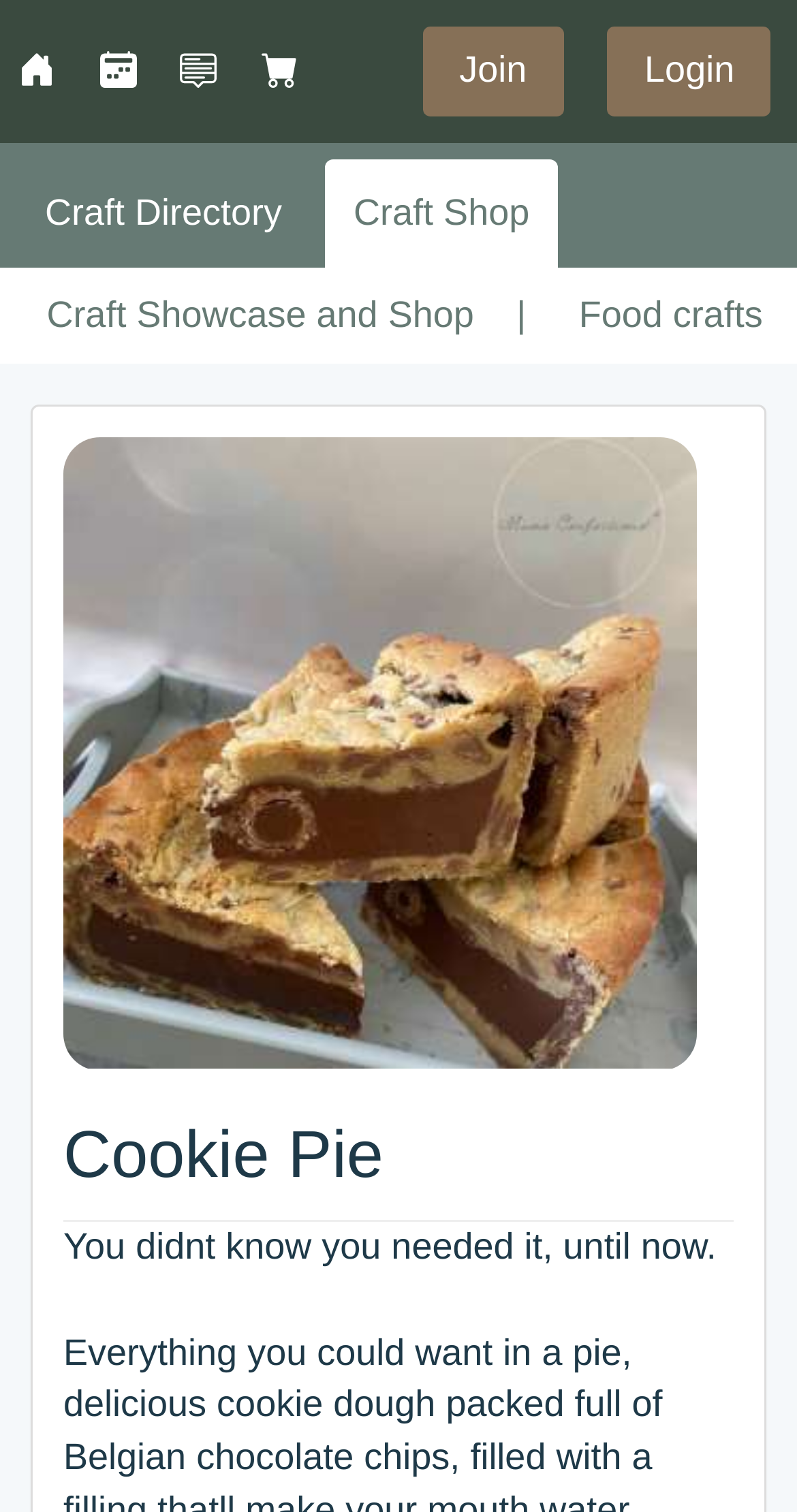Please indicate the bounding box coordinates for the clickable area to complete the following task: "Click on the UKCraftFairs link". The coordinates should be specified as four float numbers between 0 and 1, i.e., [left, top, right, bottom].

[0.023, 0.033, 0.069, 0.06]